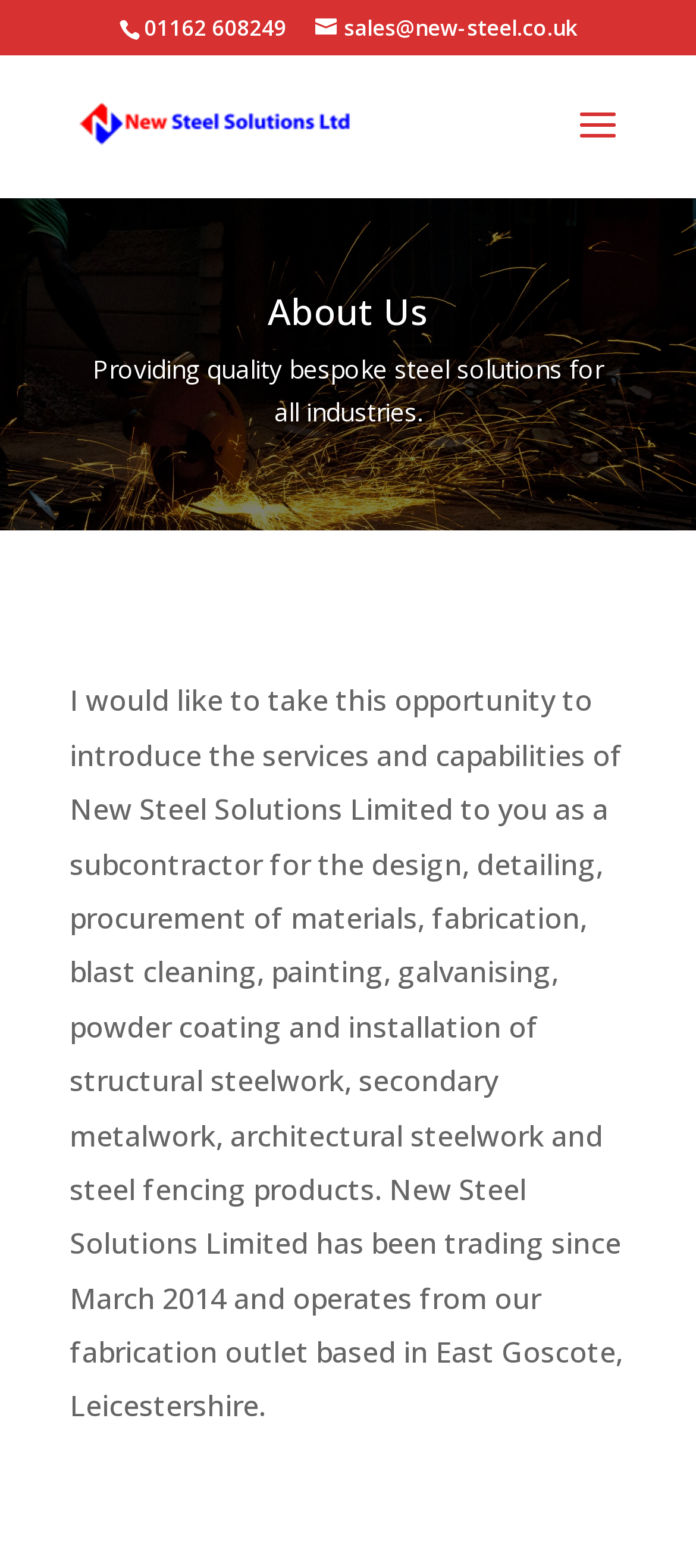Explain the webpage's layout and main content in detail.

The webpage is about New Steel Ltd, with a prominent display of the company's contact information at the top, including a phone number "01162 608249" and an email address "sales@new-steel.co.uk". 

Below the contact information, there is a link to the company's homepage, accompanied by a logo image of New Steel Ltd. 

The main content of the page is divided into sections, with a heading "About Us" situated near the top. This section provides a brief overview of the company, stating that it provides quality bespoke steel solutions for all industries.

Following the overview, there is a lengthy paragraph that introduces the services and capabilities of New Steel Solutions Limited, including design, detailing, procurement of materials, fabrication, and installation of various steelwork products. The paragraph also mentions the company's history, stating that it has been trading since March 2014 and operates from its fabrication outlet in East Goscote, Leicestershire.